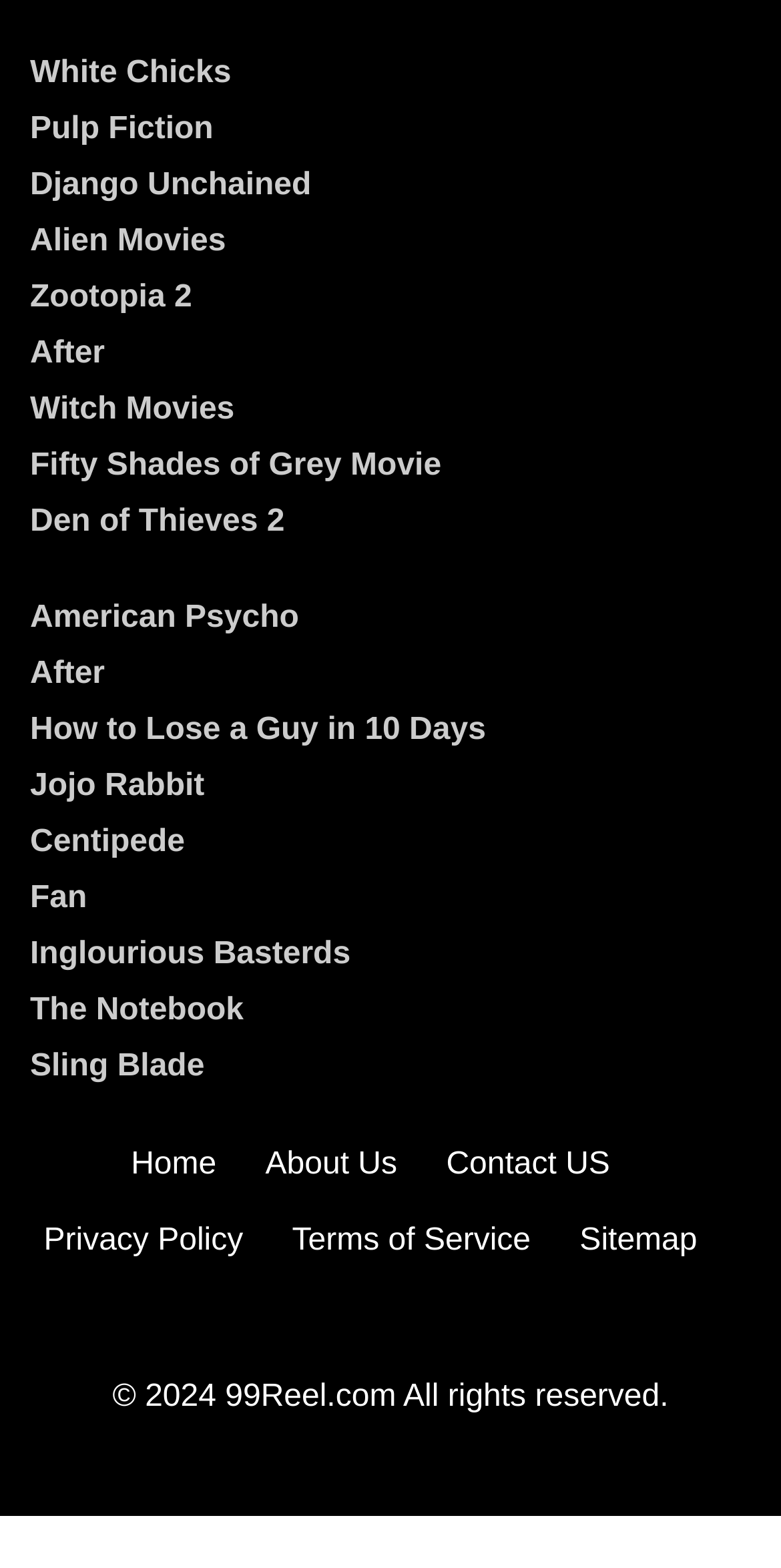What is the last movie title listed on the webpage?
Please provide a comprehensive answer based on the details in the screenshot.

I looked at the last link element with a movie title and found that it is 'Sling Blade'.